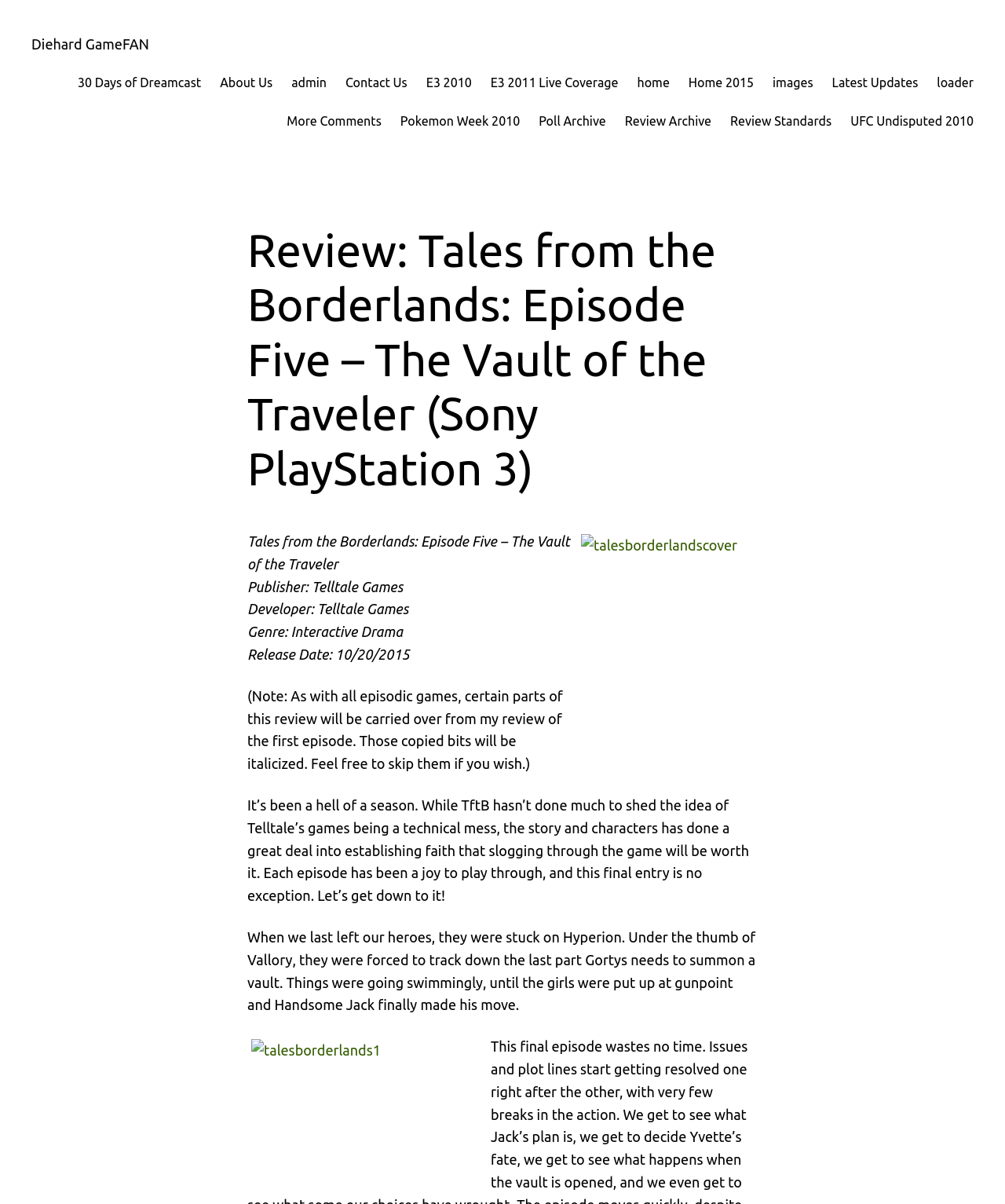Show me the bounding box coordinates of the clickable region to achieve the task as per the instruction: "Click on the 'More Comments' link".

[0.285, 0.093, 0.38, 0.11]